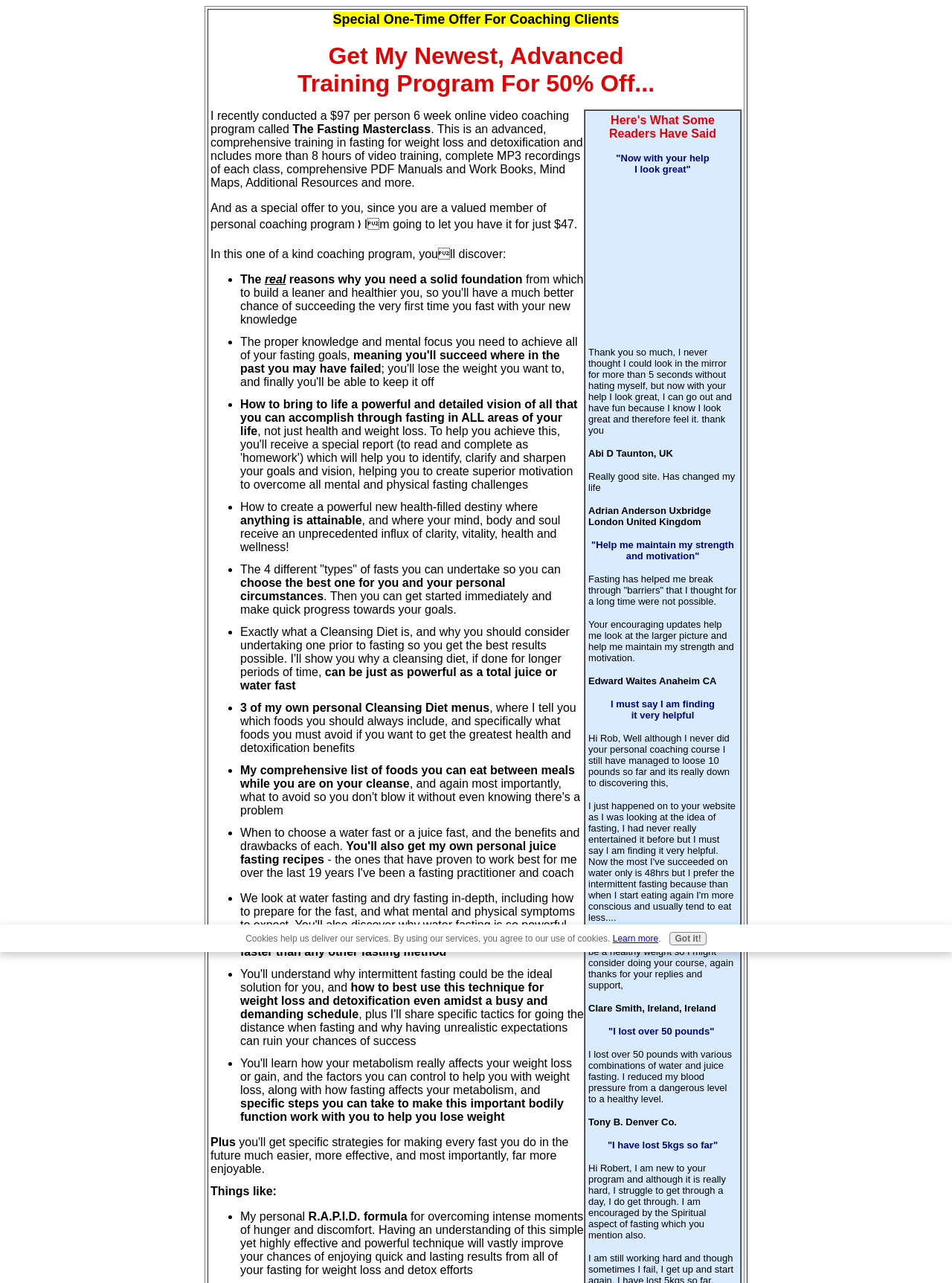Provide an in-depth caption for the webpage.

This webpage appears to be a sales page for a coaching program focused on fasting for weight loss and detoxification. At the top of the page, there is a heading that reads "Special One-Time Offer For Coaching Clients." Below this heading, there are several testimonials from satisfied clients, each with a quote and their name and location.

To the left of the testimonials, there is an iframe containing an advertisement. Below the testimonials, there is a section of text that describes a $97 online video coaching program called "The Fasting Masterclass." This program is being offered at a discounted price of $47 as a special offer to valued members of the personal coaching program.

The program is described as an advanced, comprehensive training in fasting for weight loss and detoxification, including over 8 hours of video training, MP3 recordings, PDF manuals, and additional resources. The program covers various topics, including the reasons why a solid foundation is necessary, how to achieve fasting goals, creating a powerful new health-filled destiny, and the different types of fasts that can be undertaken.

The program also includes personal cleansing diet menus, a list of foods that can be eaten between meals while on a cleanse, and guidance on when to choose a water fast or a juice fast. Additionally, the program covers how to overcome intense moments of hunger and discomfort using a personal formula called R.A.P.I.D.

At the bottom of the page, there is a notice about the use of cookies and a link to learn more. There is also a button that says "Got it!" which likely acknowledges the cookie notice.